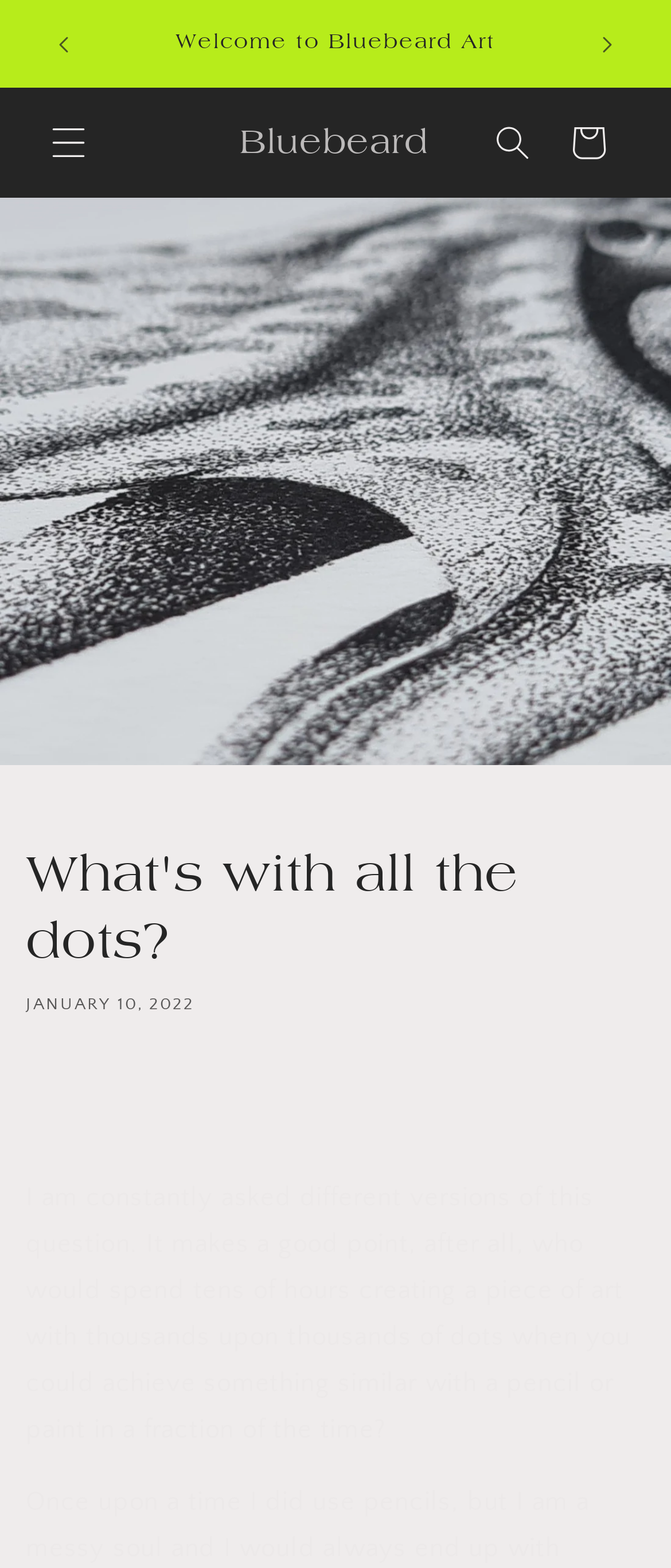Extract the primary header of the webpage and generate its text.

What's with all the dots?